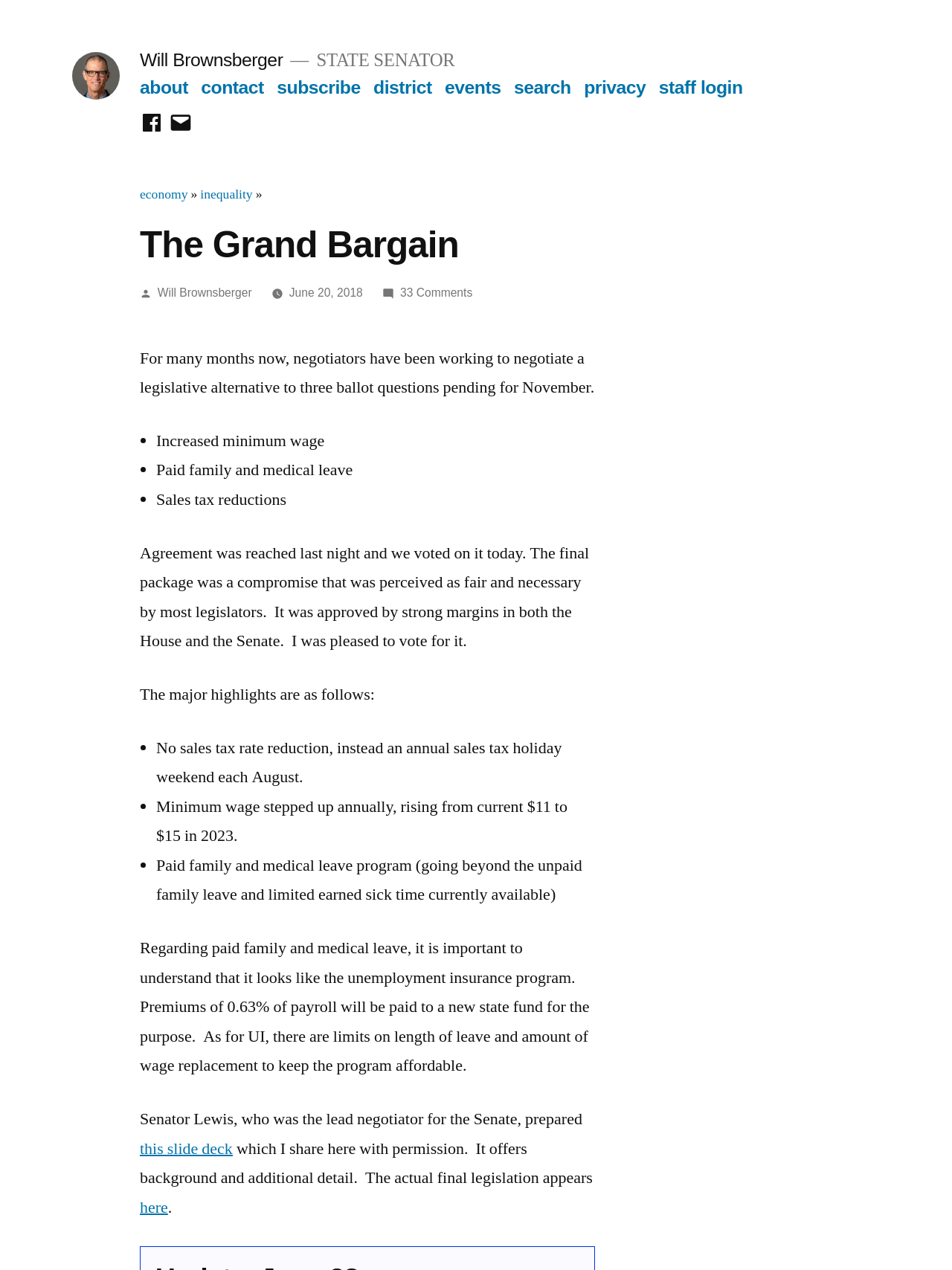Using the webpage screenshot and the element description inequality, determine the bounding box coordinates. Specify the coordinates in the format (top-left x, top-left y, bottom-right x, bottom-right y) with values ranging from 0 to 1.

[0.21, 0.147, 0.265, 0.16]